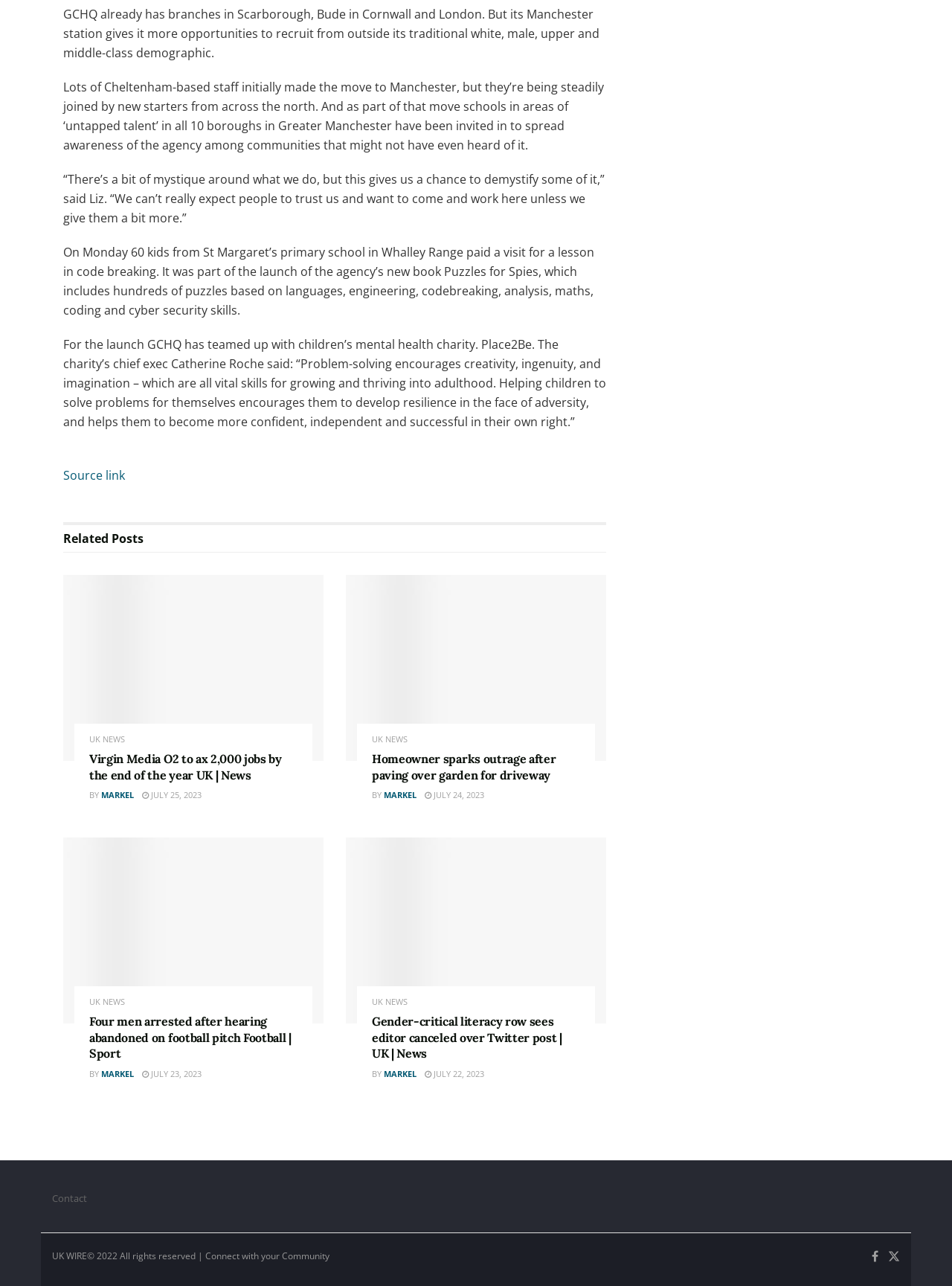Determine the coordinates of the bounding box for the clickable area needed to execute this instruction: "Read the 'Related Posts'".

[0.066, 0.408, 0.151, 0.429]